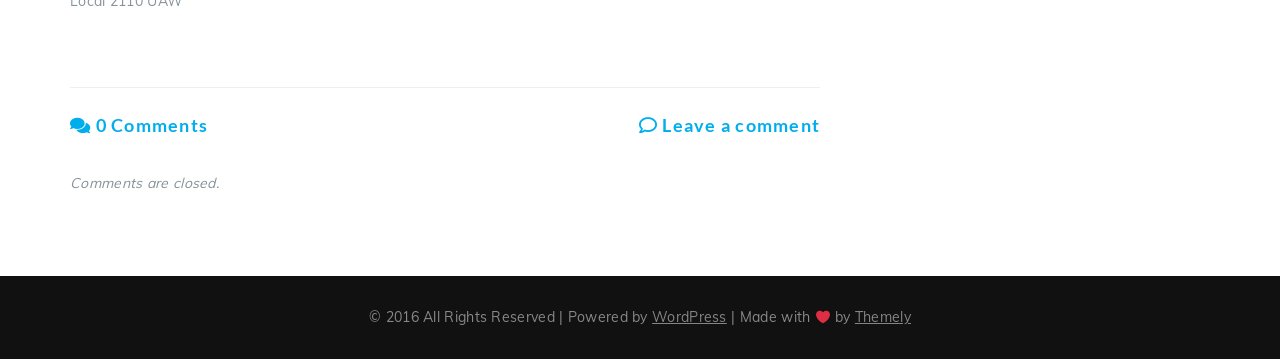Given the element description 0 Comments, predict the bounding box coordinates for the UI element in the webpage screenshot. The format should be (top-left x, top-left y, bottom-right x, bottom-right y), and the values should be between 0 and 1.

[0.055, 0.318, 0.162, 0.379]